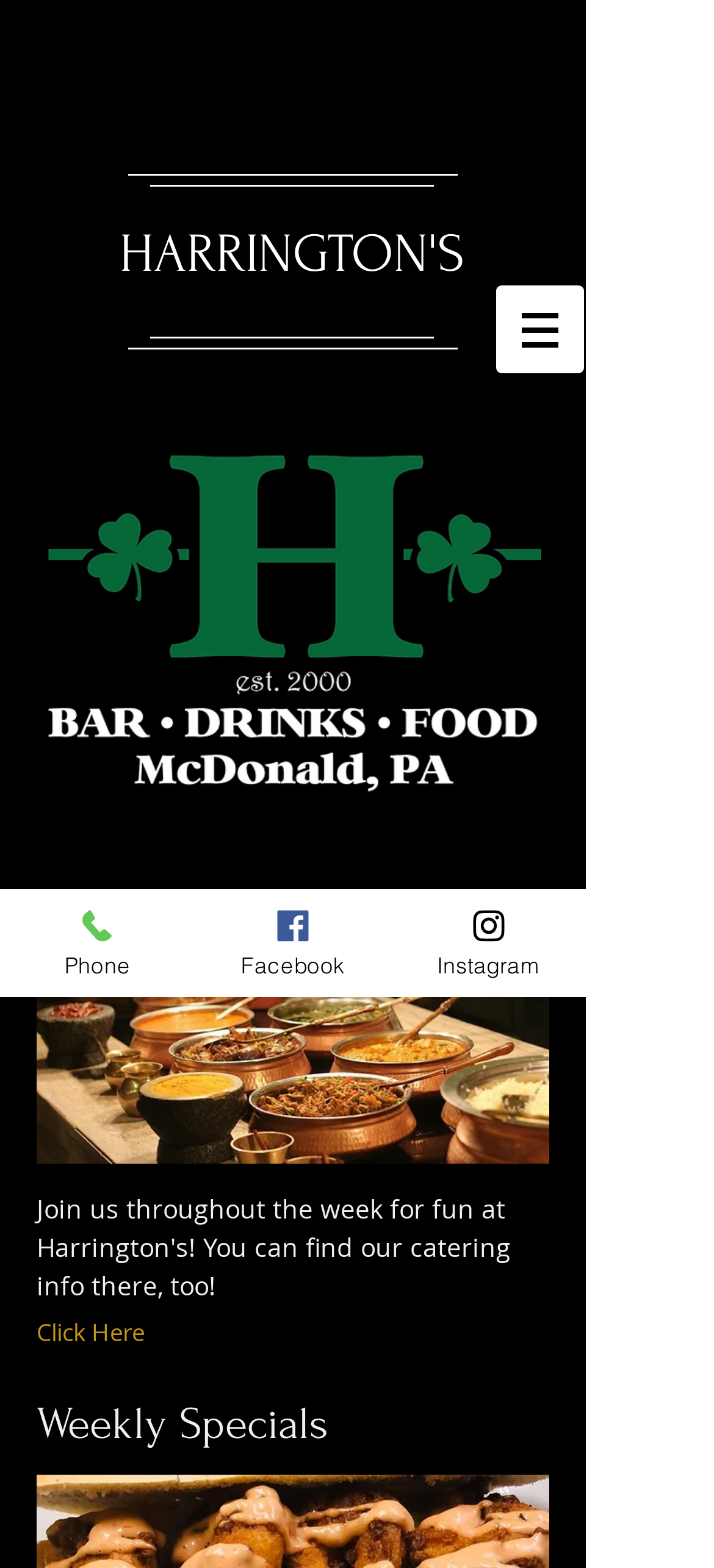Explain in detail what you observe on this webpage.

The webpage is for Harrington's, a family-owned pub and restaurant in McDonald, Pa. At the top, there is a prominent link to the pub's name, "HARRINGTON'S", which is centered and takes up about half of the screen width. To the right of the link, there is a navigation menu labeled "Site" with a button that has a popup menu.

Below the navigation menu, there is a large image that takes up most of the screen width, with a heading "Catering" positioned above it. The image appears to be a buffet setup, and the heading suggests that the pub offers catering services. 

To the right of the catering image, there is a link labeled "Click Here", which is positioned above a heading that reads "Weekly Specials". This section likely highlights the pub's weekly promotions or deals.

At the bottom left of the screen, there are three links to the pub's contact information: "Phone", "Facebook", and "Instagram". Each link has a corresponding icon image next to it. The "Phone" link is positioned at the very bottom left of the screen, with the "Facebook" and "Instagram" links to its right.